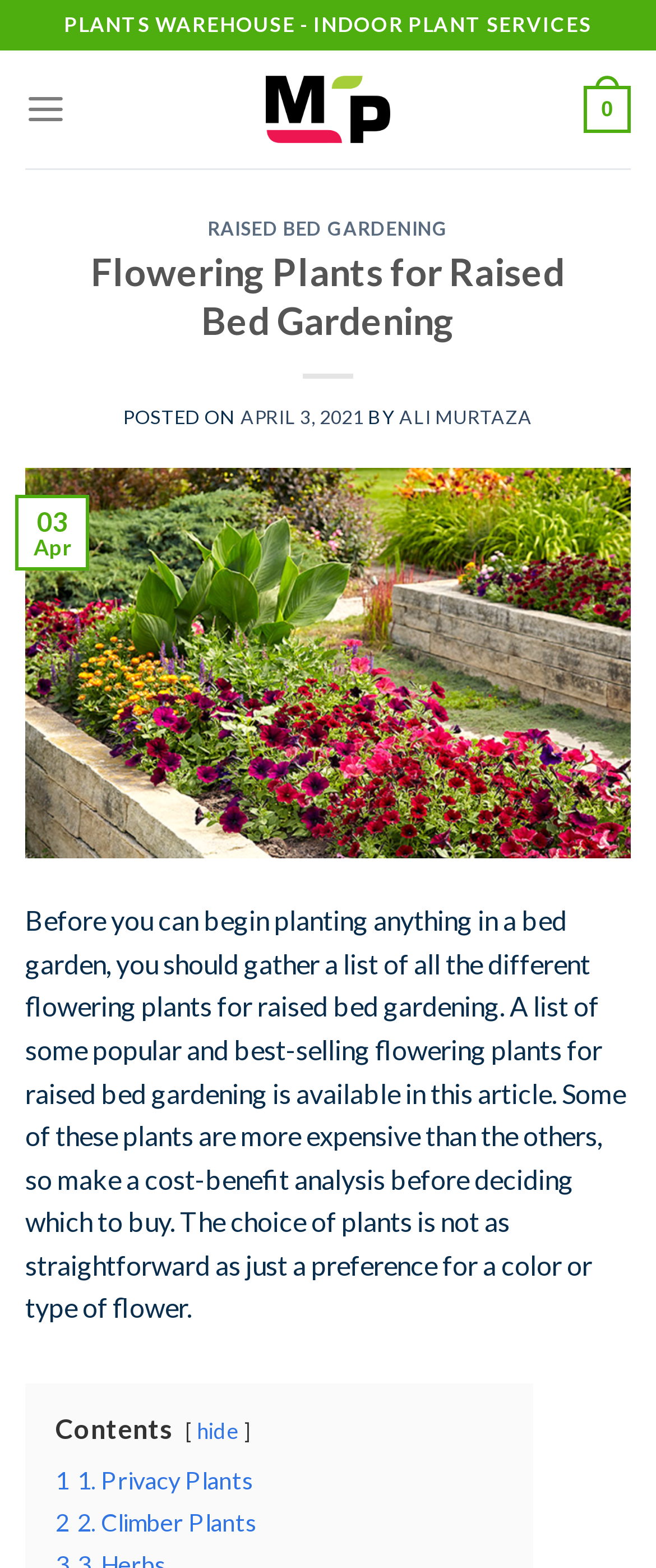Please provide the main heading of the webpage content.

Flowering Plants for Raised Bed Gardening